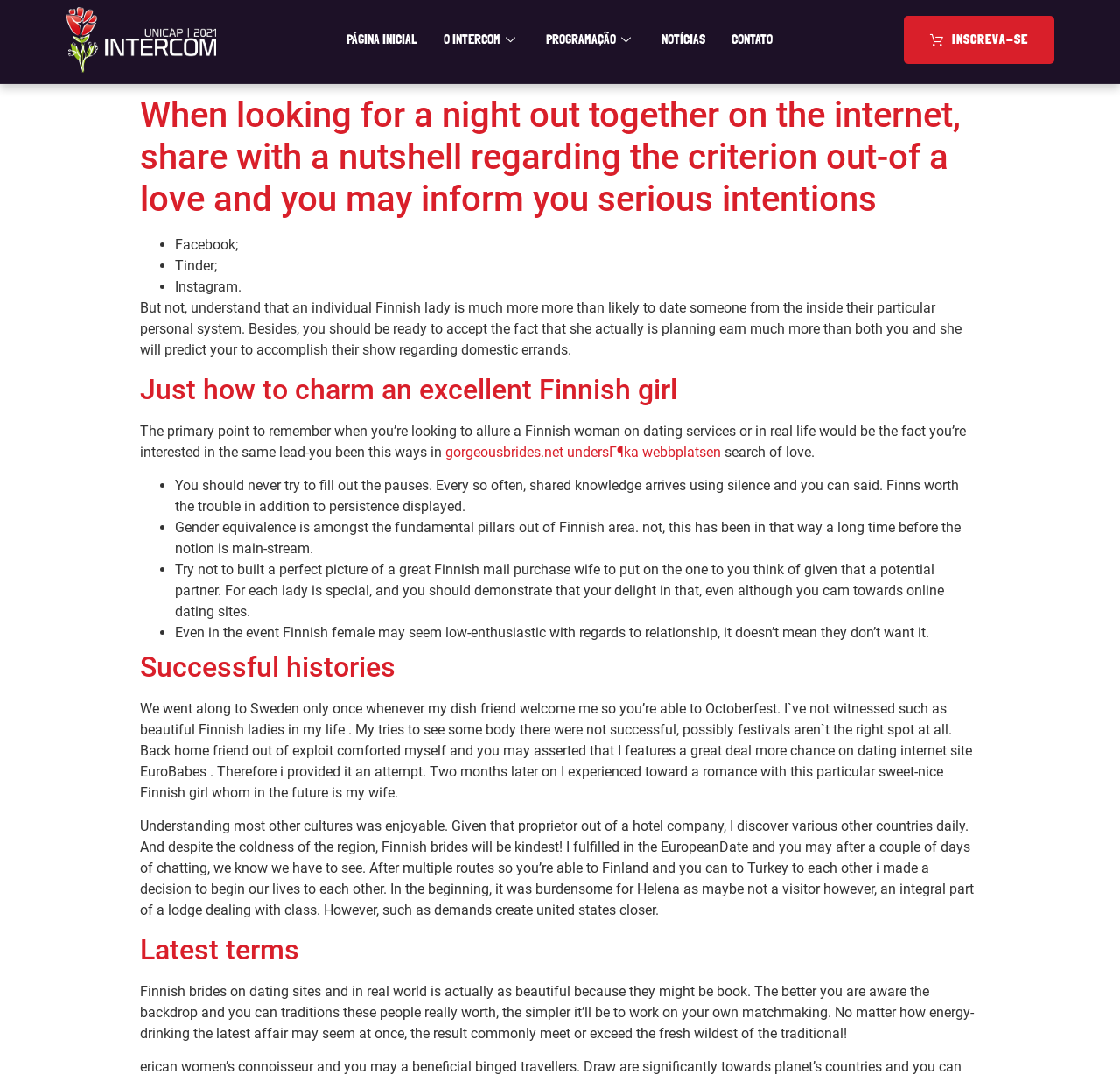Identify the bounding box for the given UI element using the description provided. Coordinates should be in the format (top-left x, top-left y, bottom-right x, bottom-right y) and must be between 0 and 1. Here is the description: Inscreva-se

[0.807, 0.014, 0.941, 0.059]